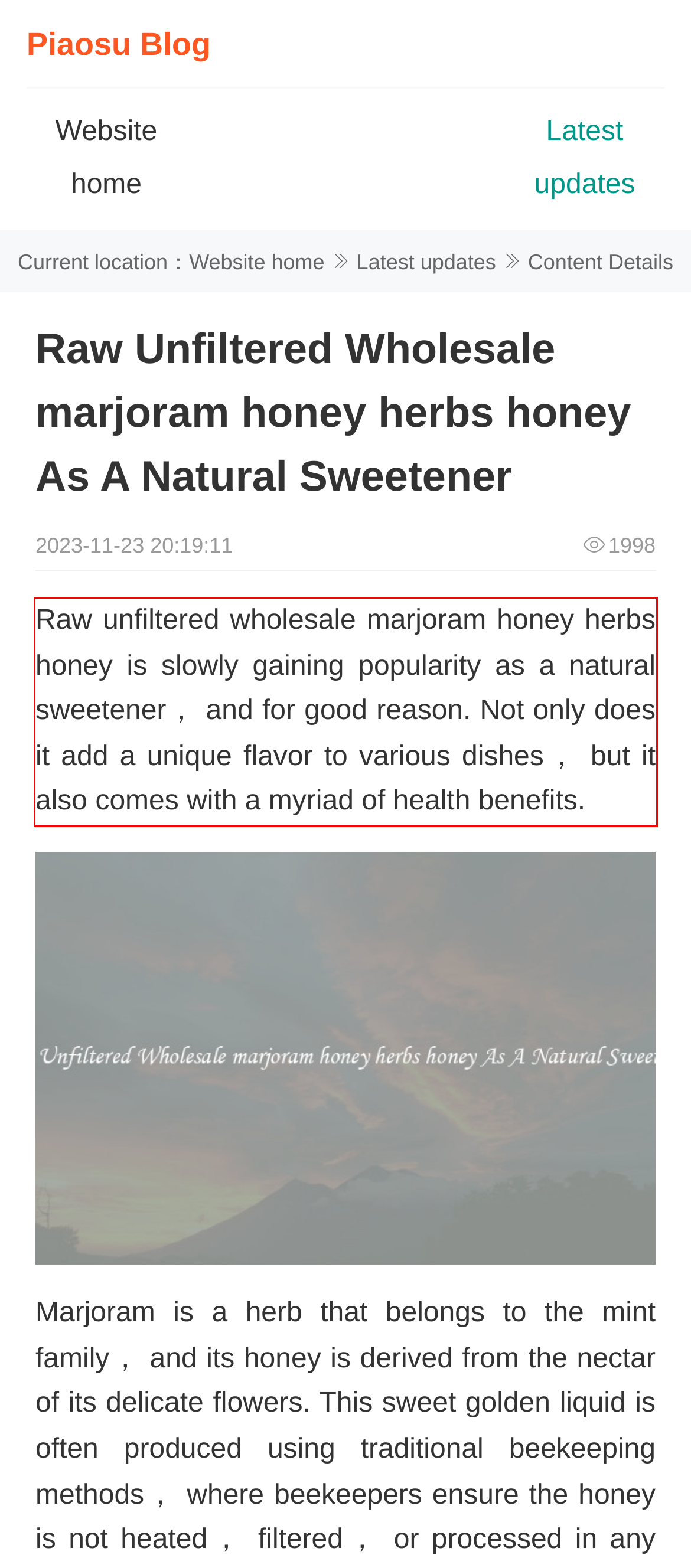You have a screenshot of a webpage where a UI element is enclosed in a red rectangle. Perform OCR to capture the text inside this red rectangle.

Raw unfiltered wholesale marjoram honey herbs honey is slowly gaining popularity as a natural sweetener， and for good reason. Not only does it add a unique flavor to various dishes， but it also comes with a myriad of health benefits.